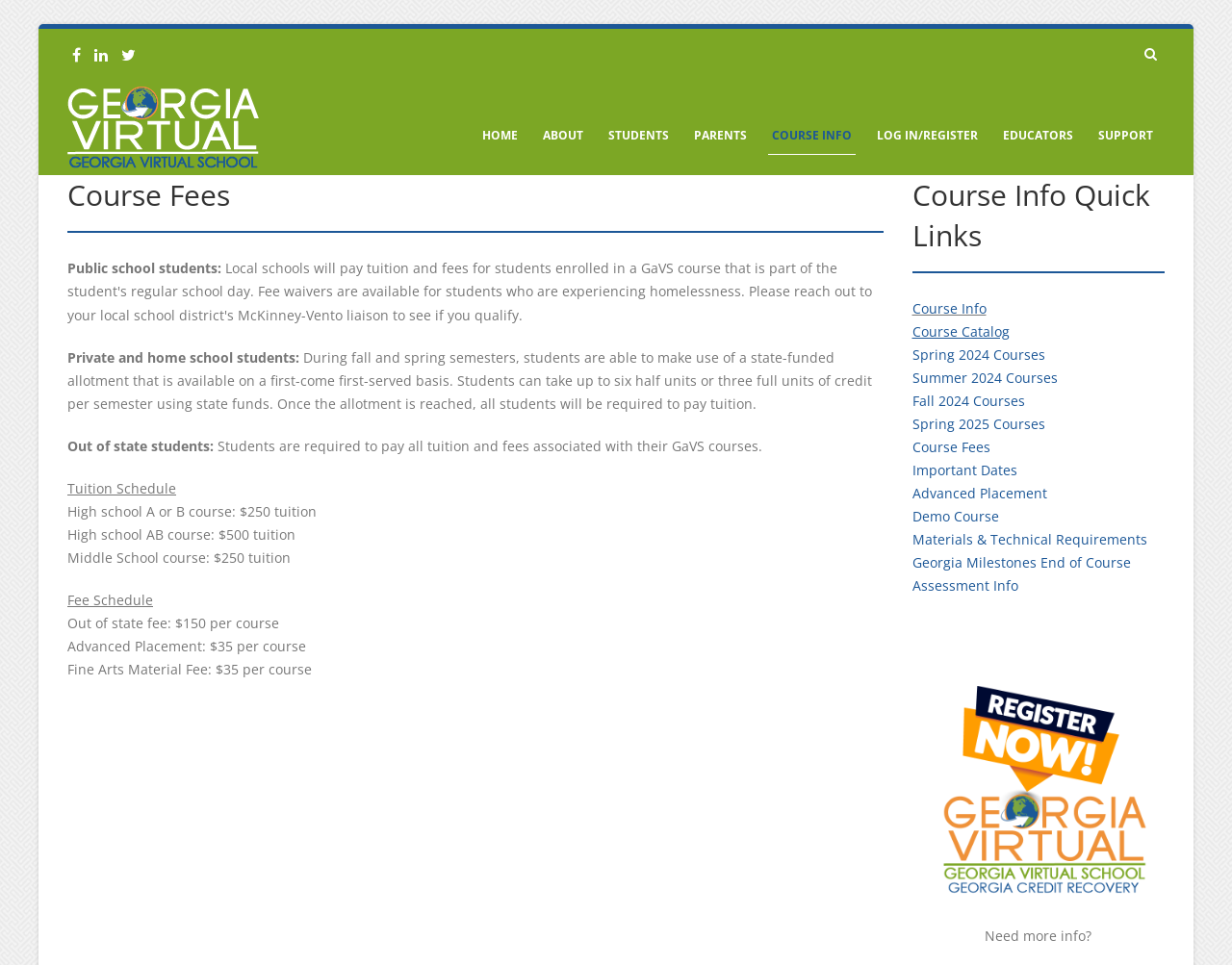Provide your answer in one word or a succinct phrase for the question: 
What is the bounding box coordinate of the 'Course Fees' heading?

[0.055, 0.181, 0.717, 0.241]